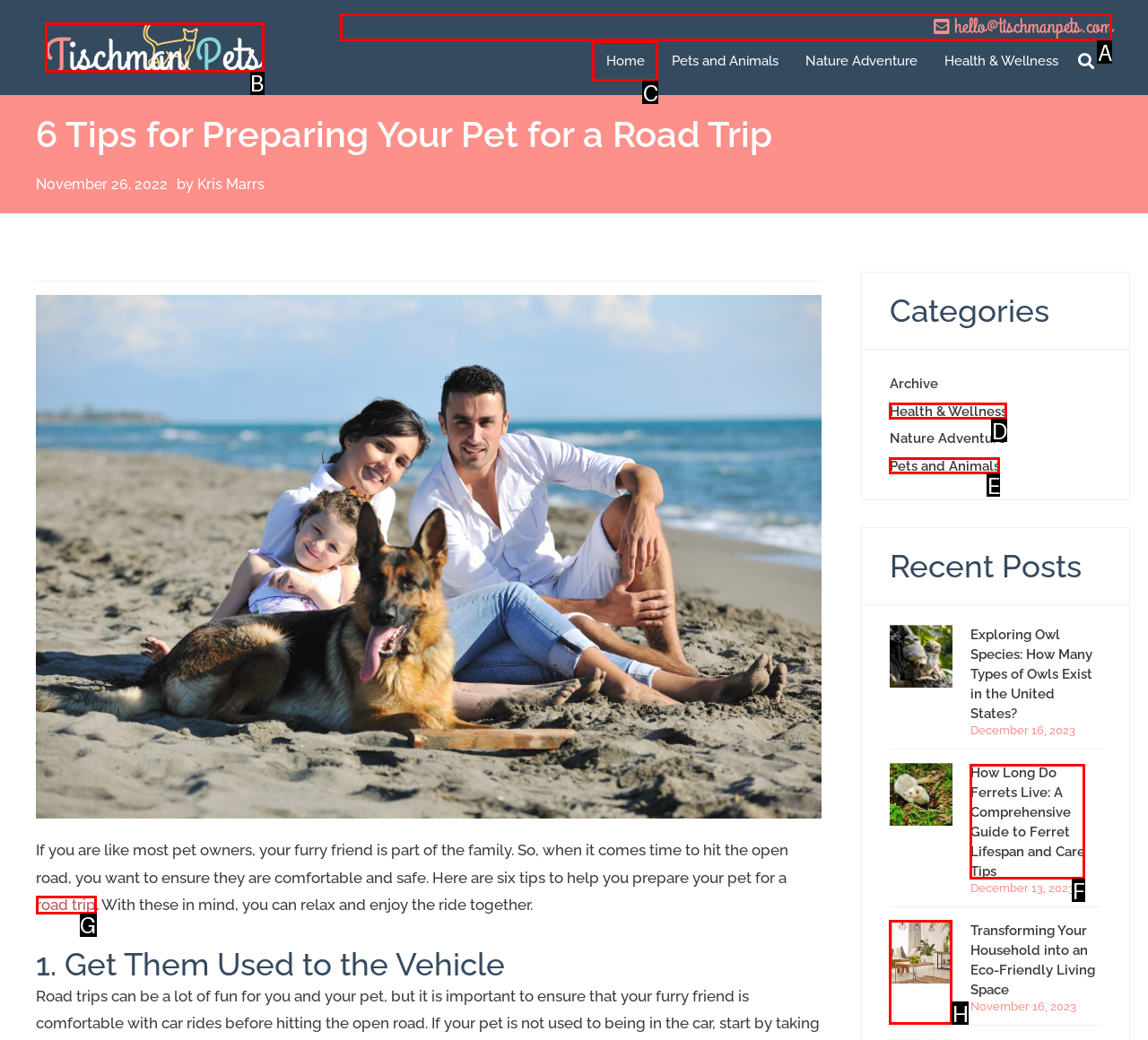What letter corresponds to the UI element described here: alt="TischmanPets copy" title="TischmanPets copy"
Reply with the letter from the options provided.

B